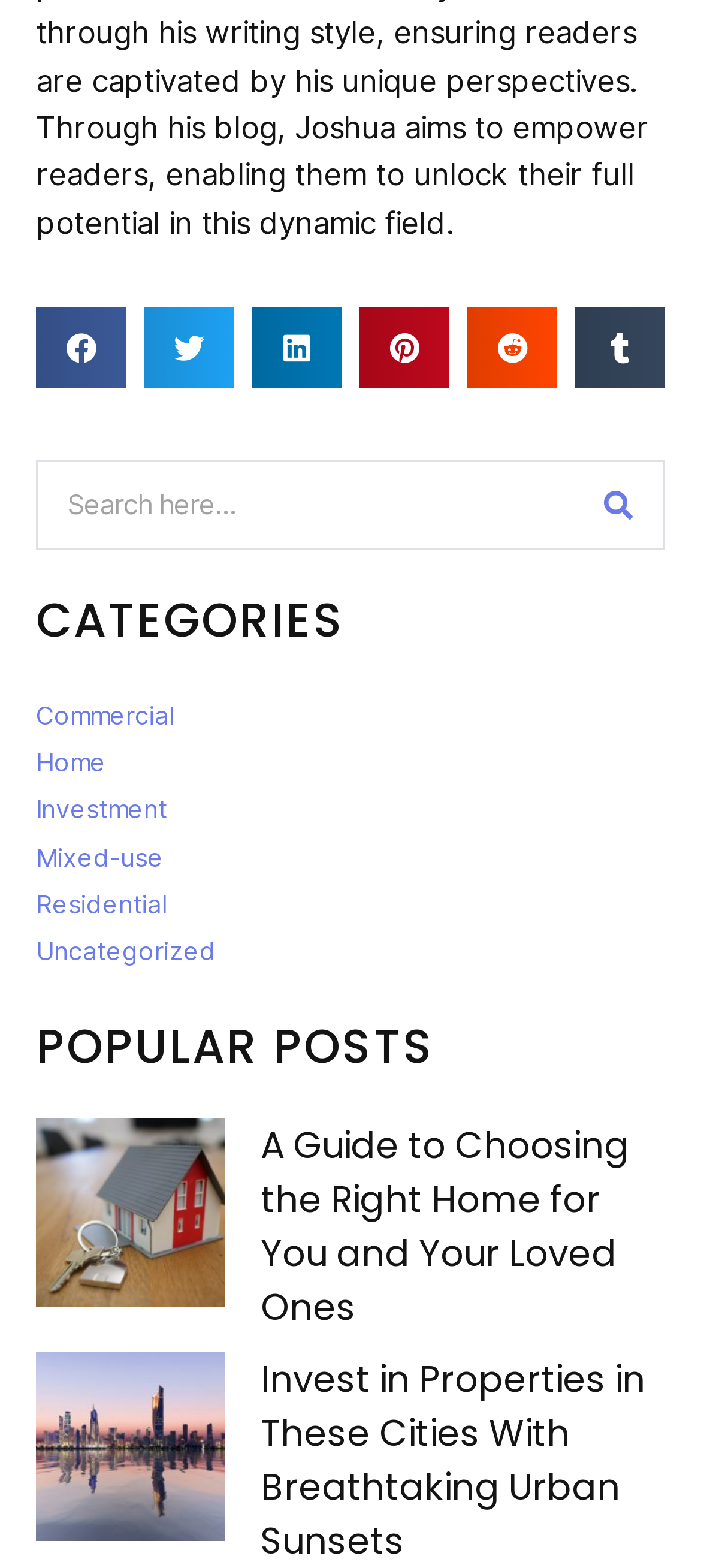What is the topic of the first article in the 'POPULAR POSTS' section?
Kindly offer a comprehensive and detailed response to the question.

The first article in the 'POPULAR POSTS' section, titled 'A Guide to Choosing the Right Home for You and Your Loved Ones', appears to be about providing guidance on selecting the appropriate home for individuals and their families.